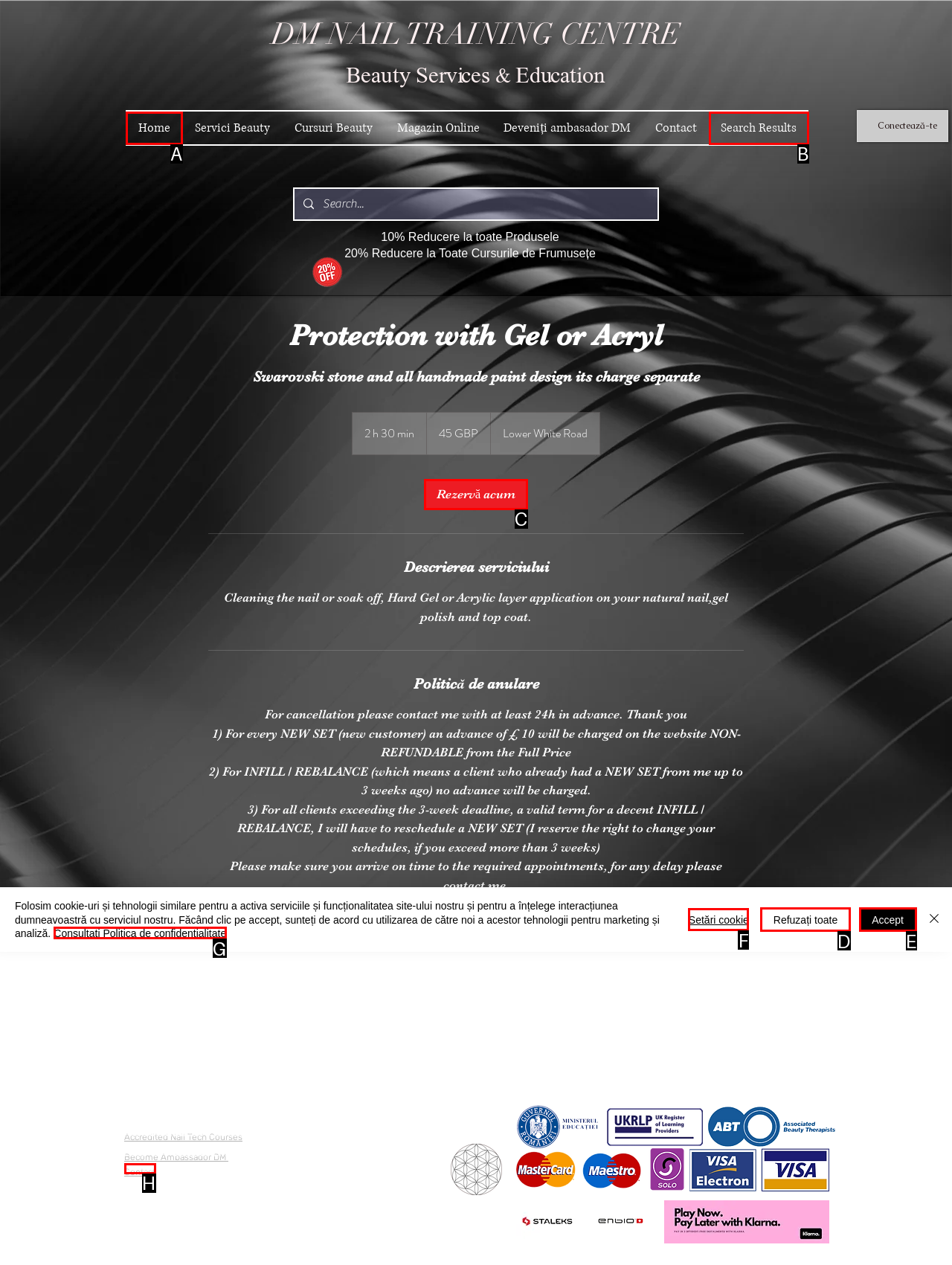From the given choices, which option should you click to complete this task: Visit the Facebook page? Answer with the letter of the correct option.

None